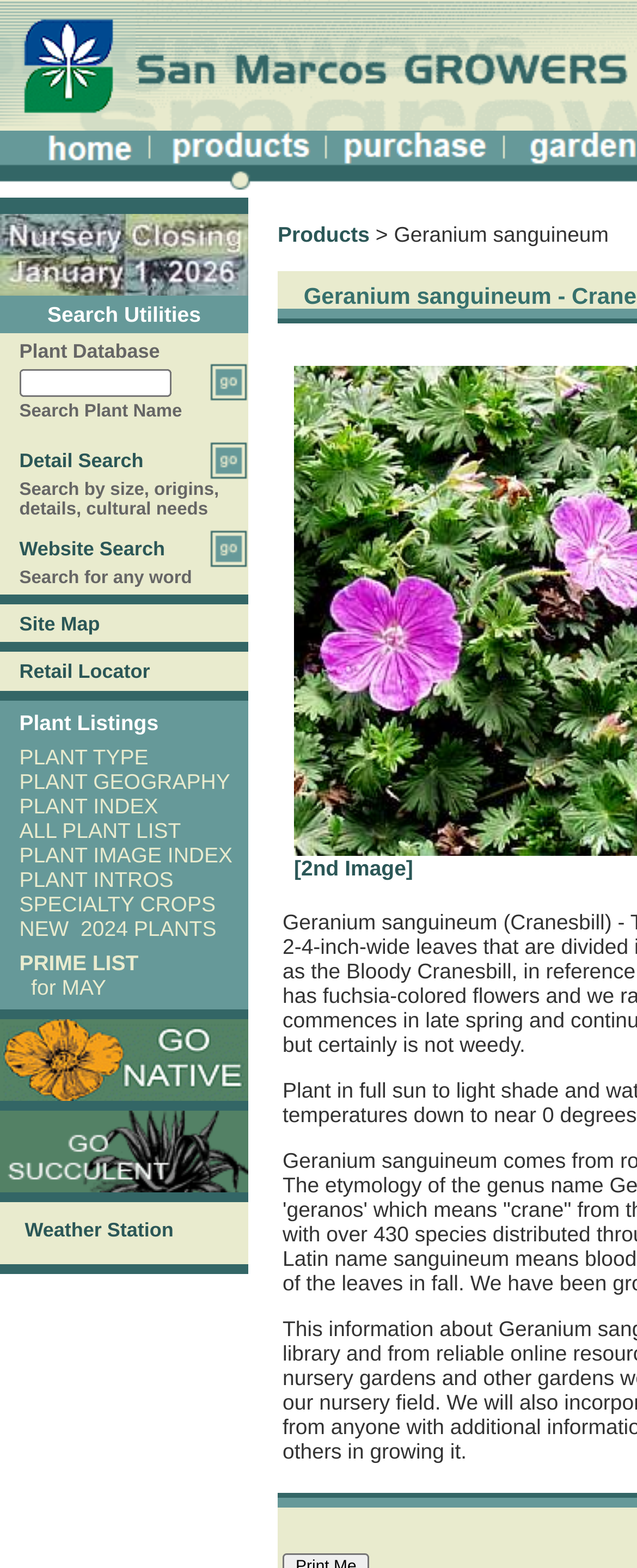Please specify the bounding box coordinates of the clickable section necessary to execute the following command: "Click on the Home link".

[0.0, 0.112, 0.223, 0.128]